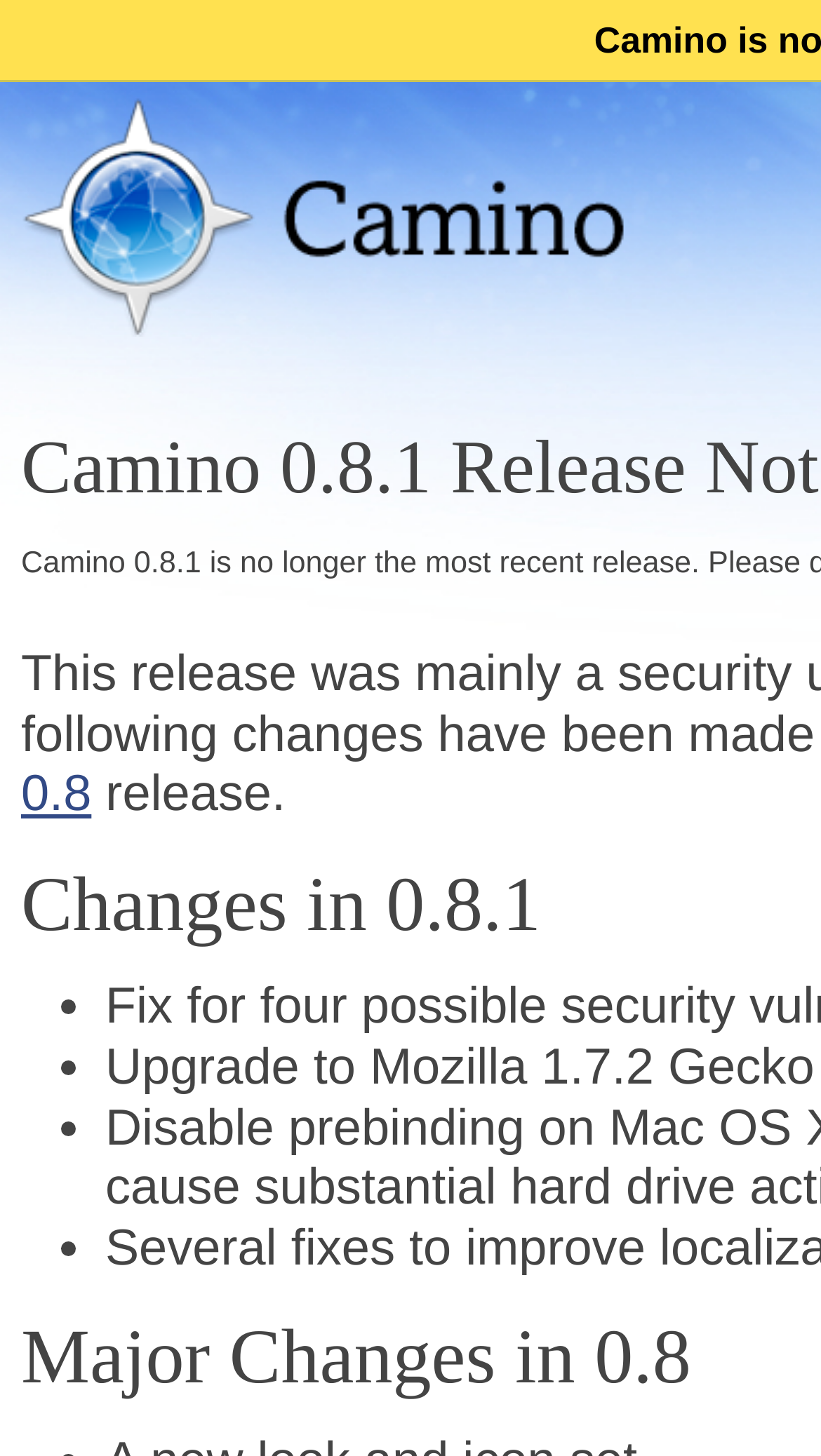Based on what you see in the screenshot, provide a thorough answer to this question: What is the name of the browser?

The name of the browser can be determined by looking at the link element with the text 'Camino' at the top of the page, which suggests that the webpage is about the Camino browser.